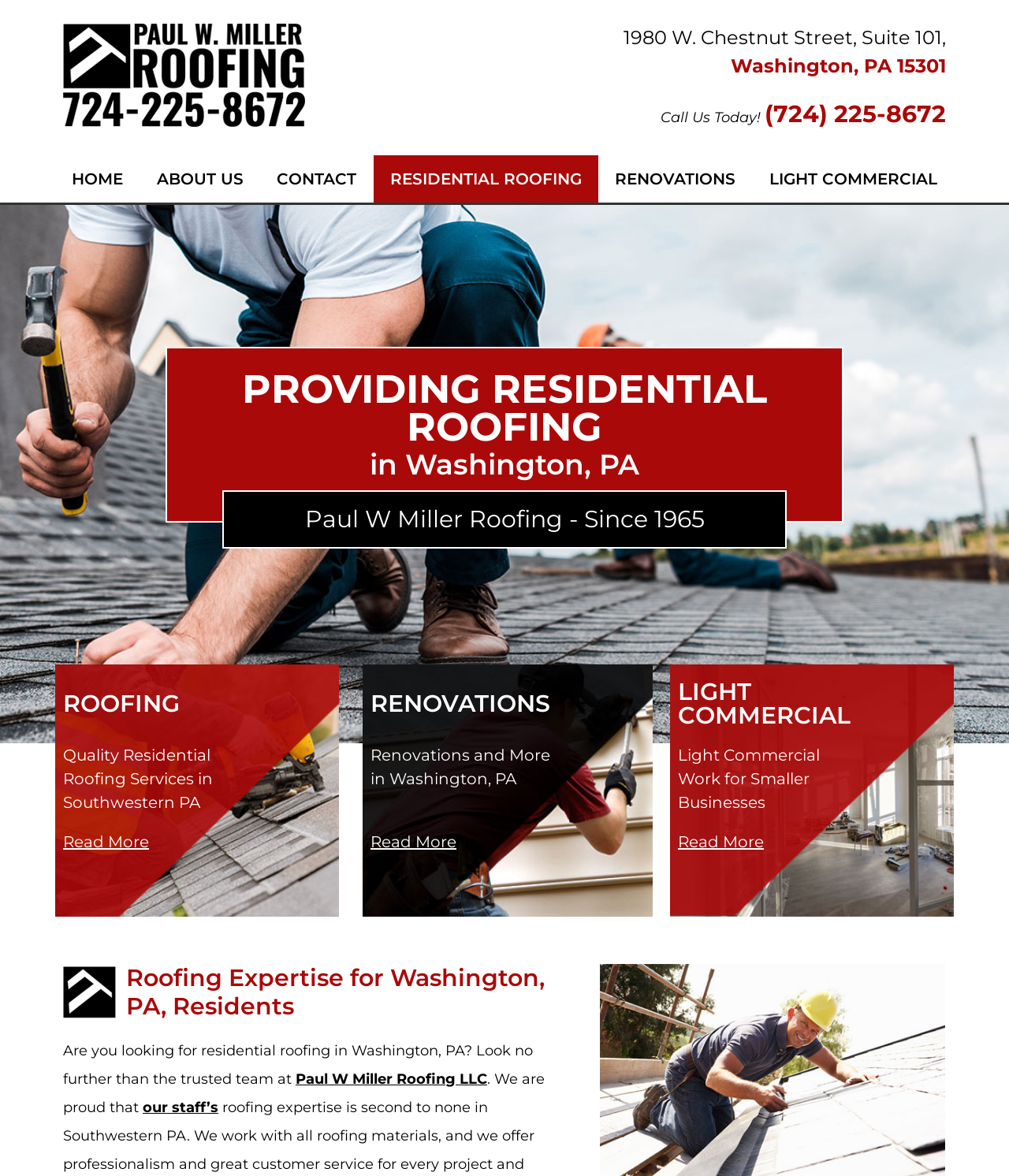Determine the bounding box coordinates for the area that needs to be clicked to fulfill this task: "Learn more about residential roofing". The coordinates must be given as four float numbers between 0 and 1, i.e., [left, top, right, bottom].

[0.062, 0.707, 0.148, 0.724]